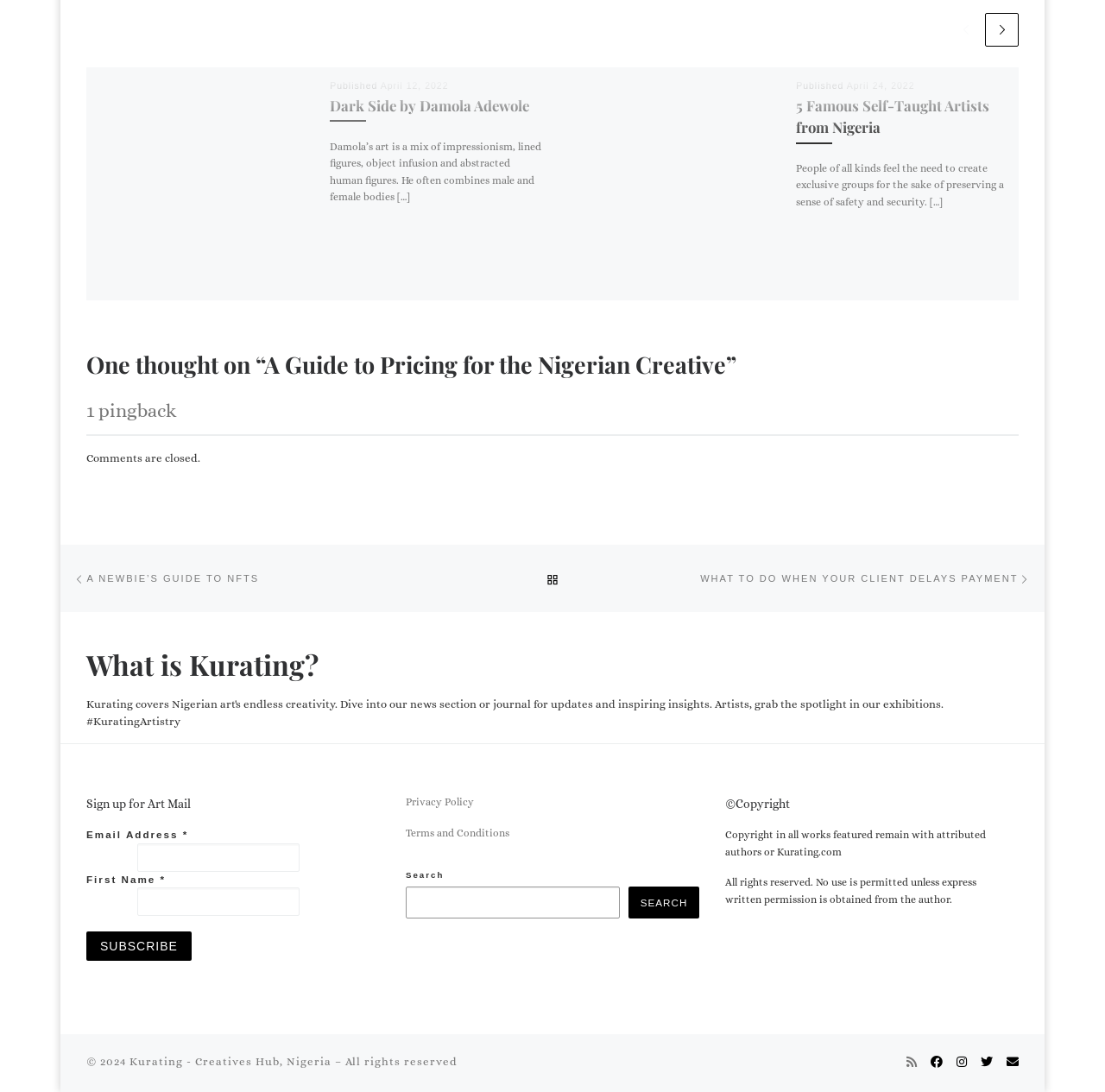Answer the question below with a single word or a brief phrase: 
How many pingbacks are there for the post 'A Guide to Pricing for the Nigerian Creative'?

1